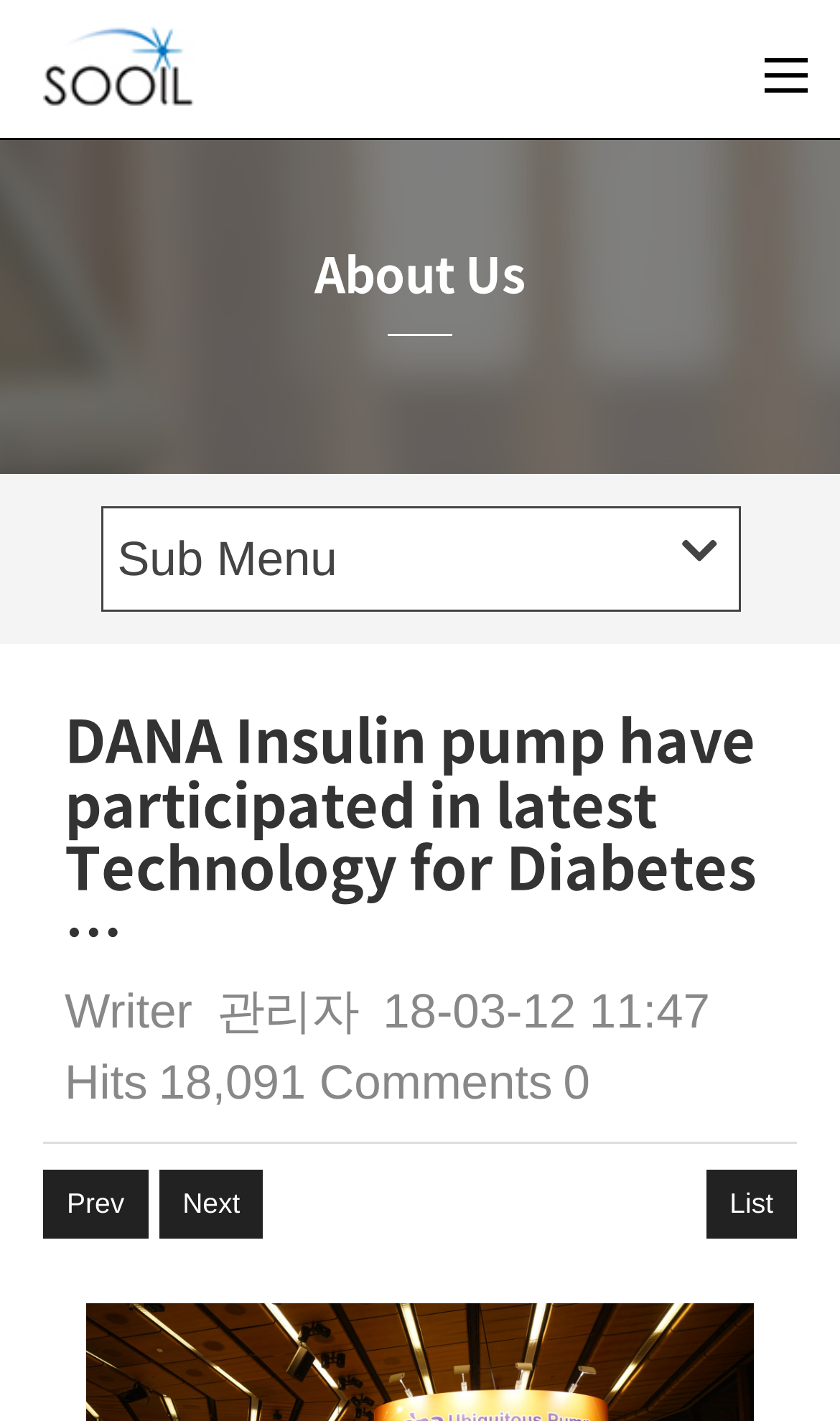Answer the question in one word or a short phrase:
When was the article published?

18-03-12 11:47